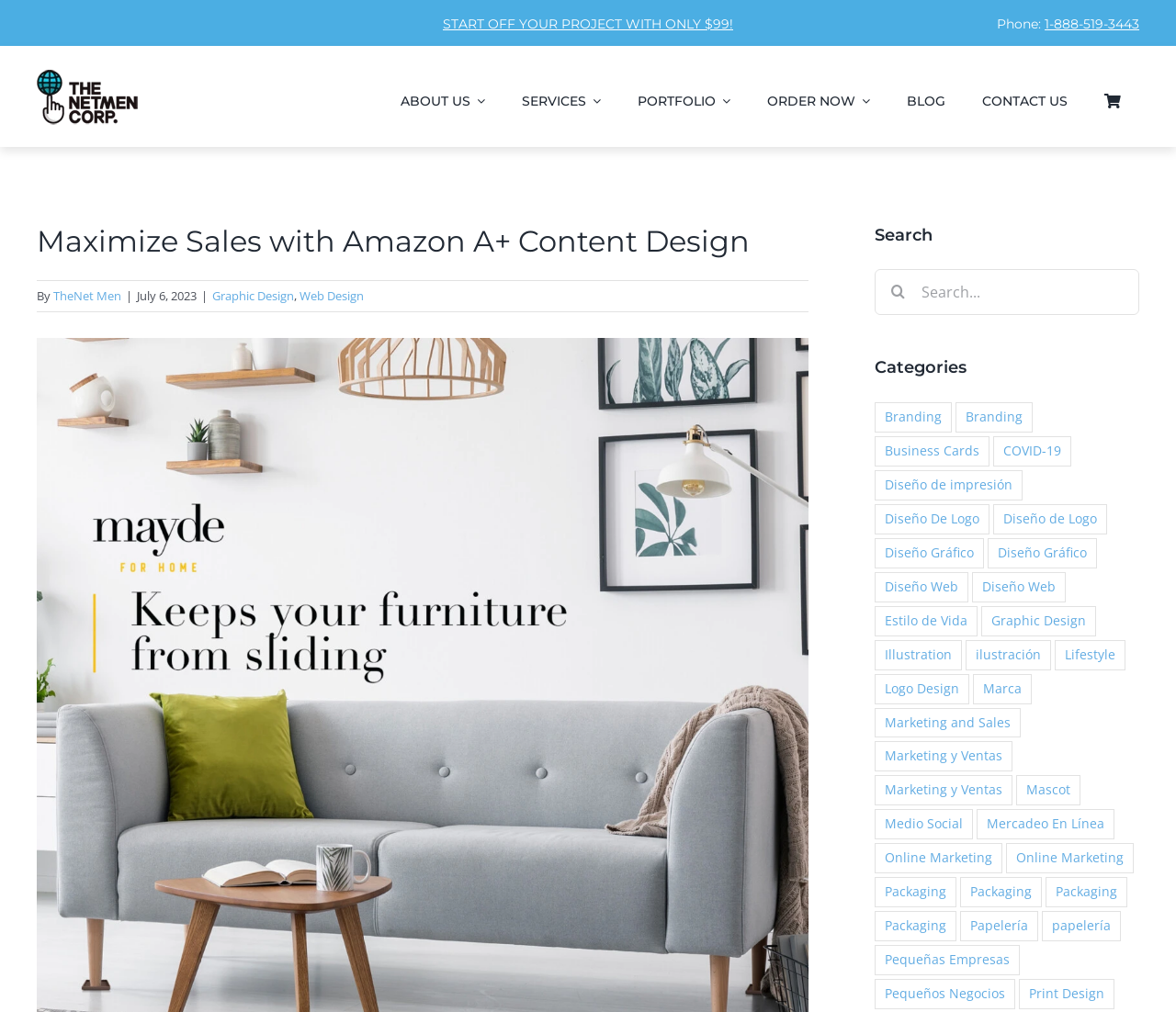Identify the webpage's primary heading and generate its text.

Maximize Sales with Amazon A+ Content Design